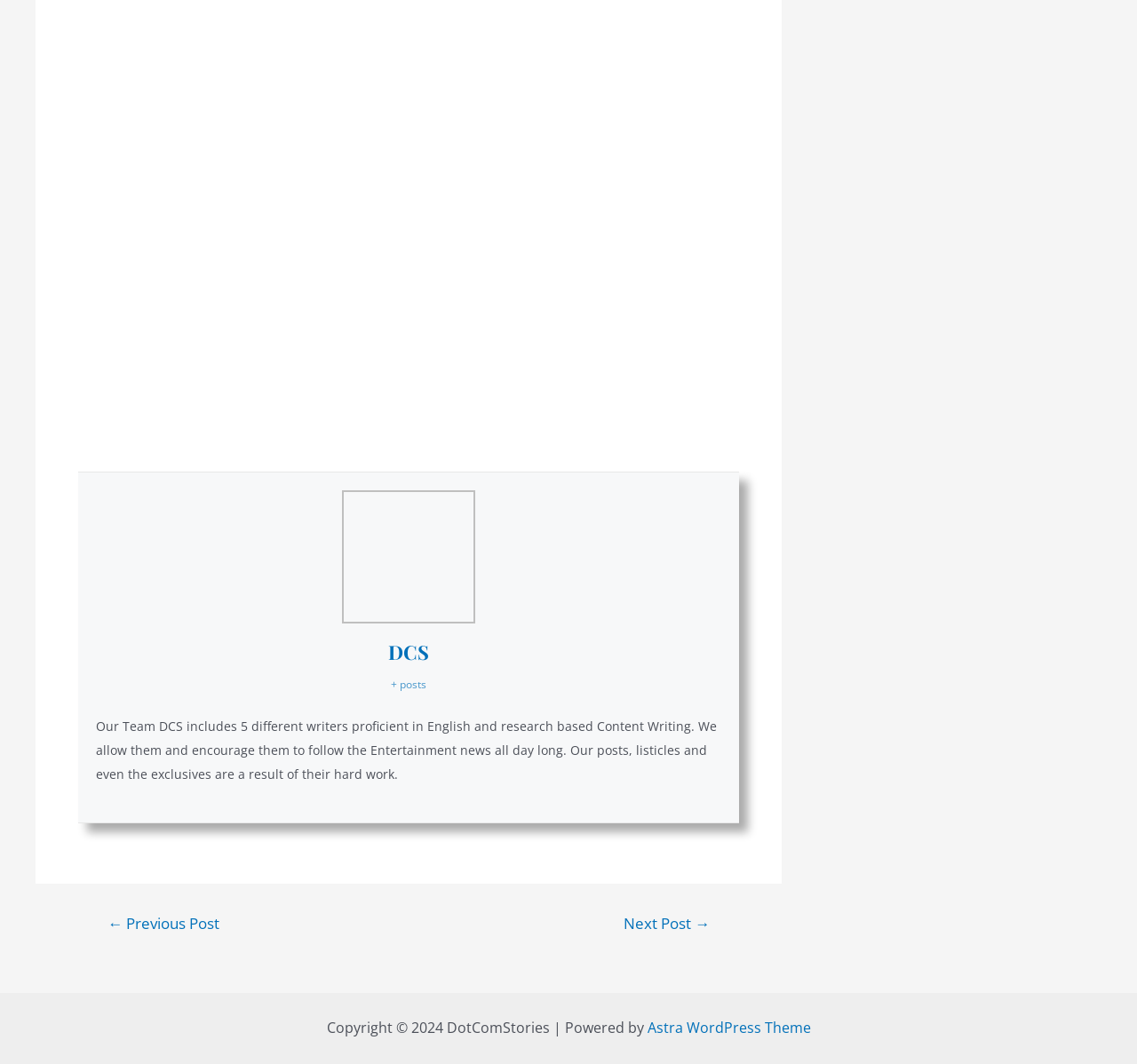What is the theme used to power the website?
Your answer should be a single word or phrase derived from the screenshot.

Astra WordPress Theme